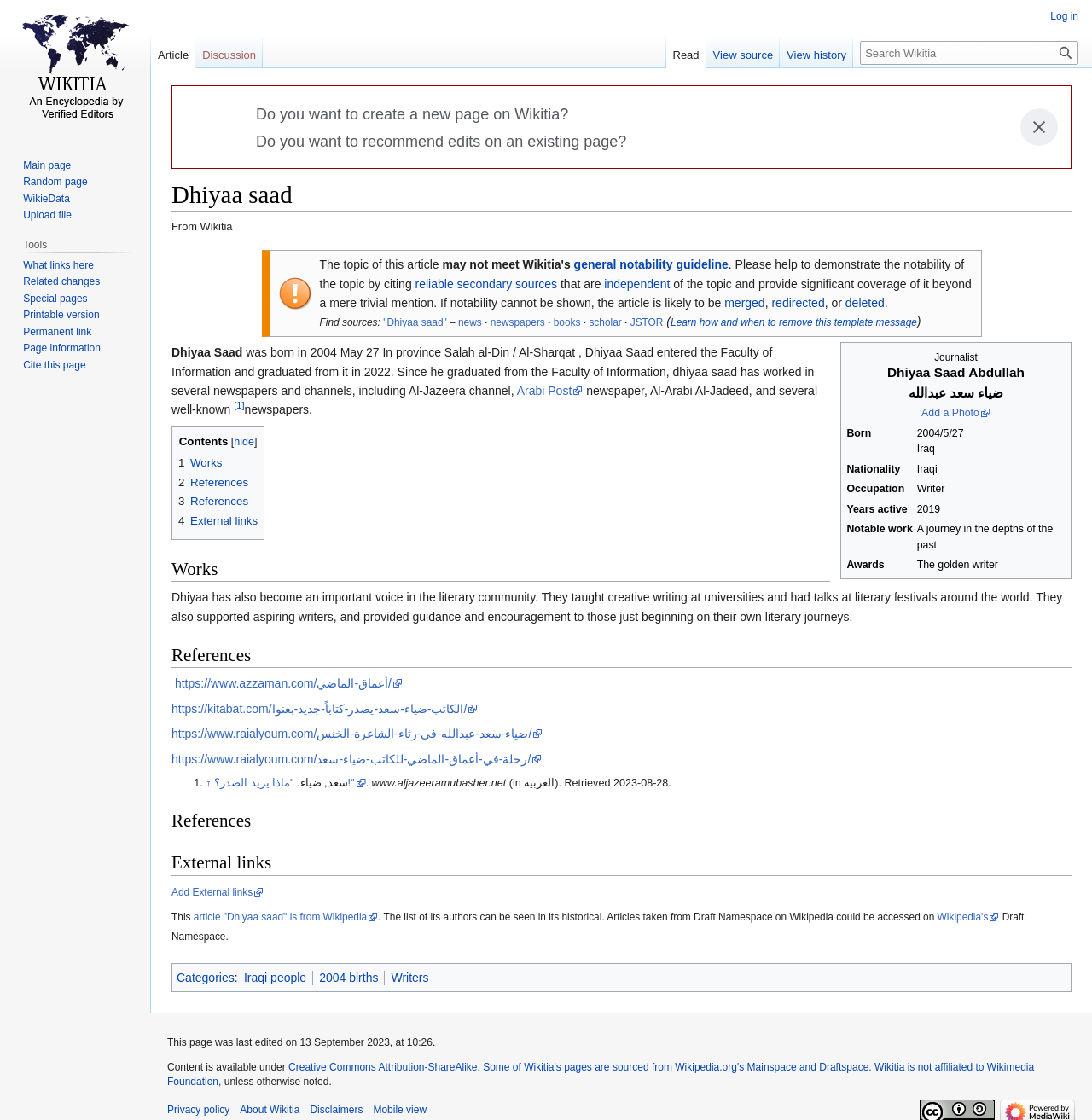Determine the bounding box coordinates for the HTML element mentioned in the following description: "WikieData". The coordinates should be a list of four floats ranging from 0 to 1, represented as [left, top, right, bottom].

[0.021, 0.172, 0.064, 0.183]